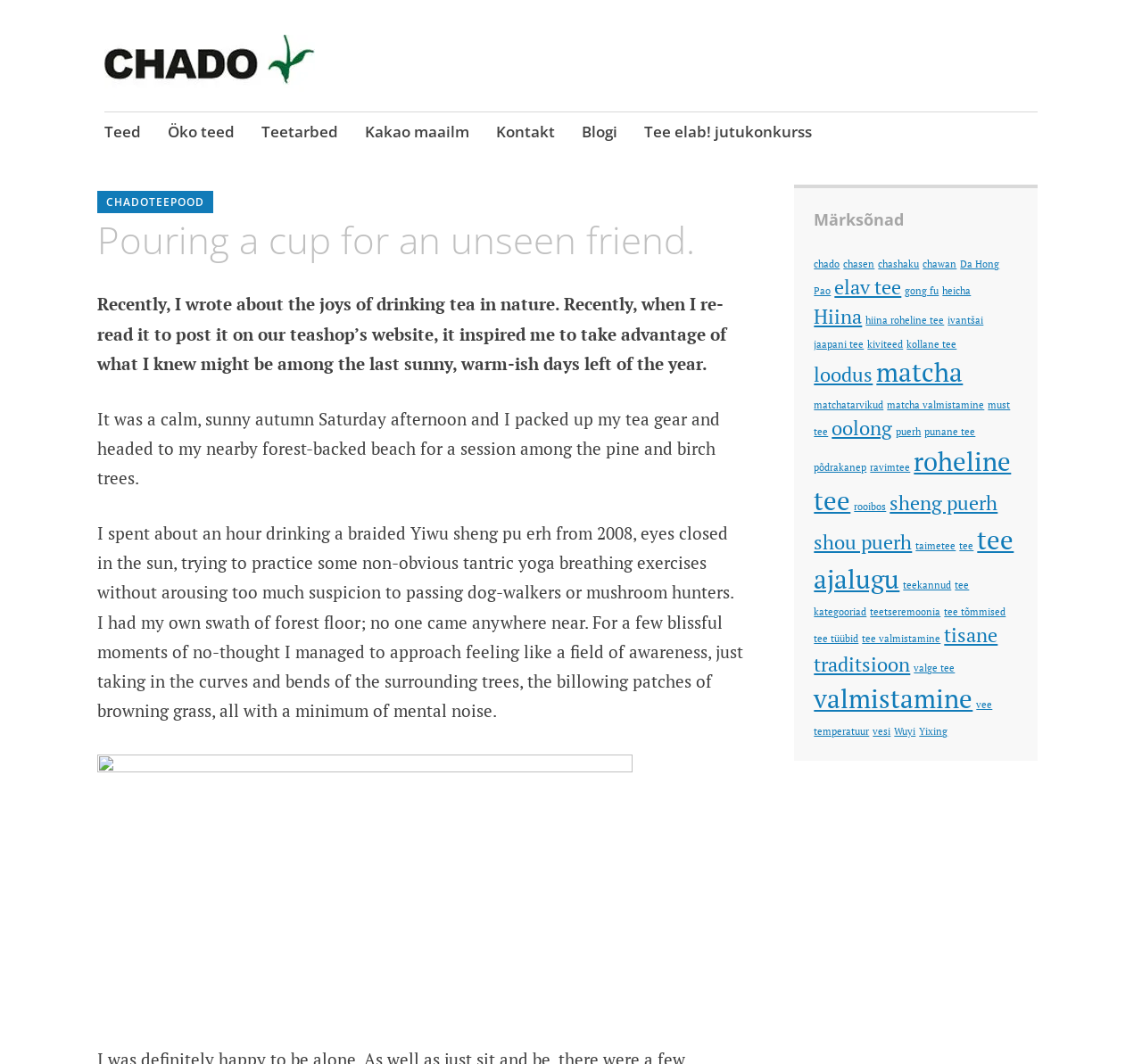What type of tea is mentioned in the blog post?
Answer the question in as much detail as possible.

The blog post mentions that the author drank a braided Yiwu sheng pu erh from 2008 while sitting in the forest.